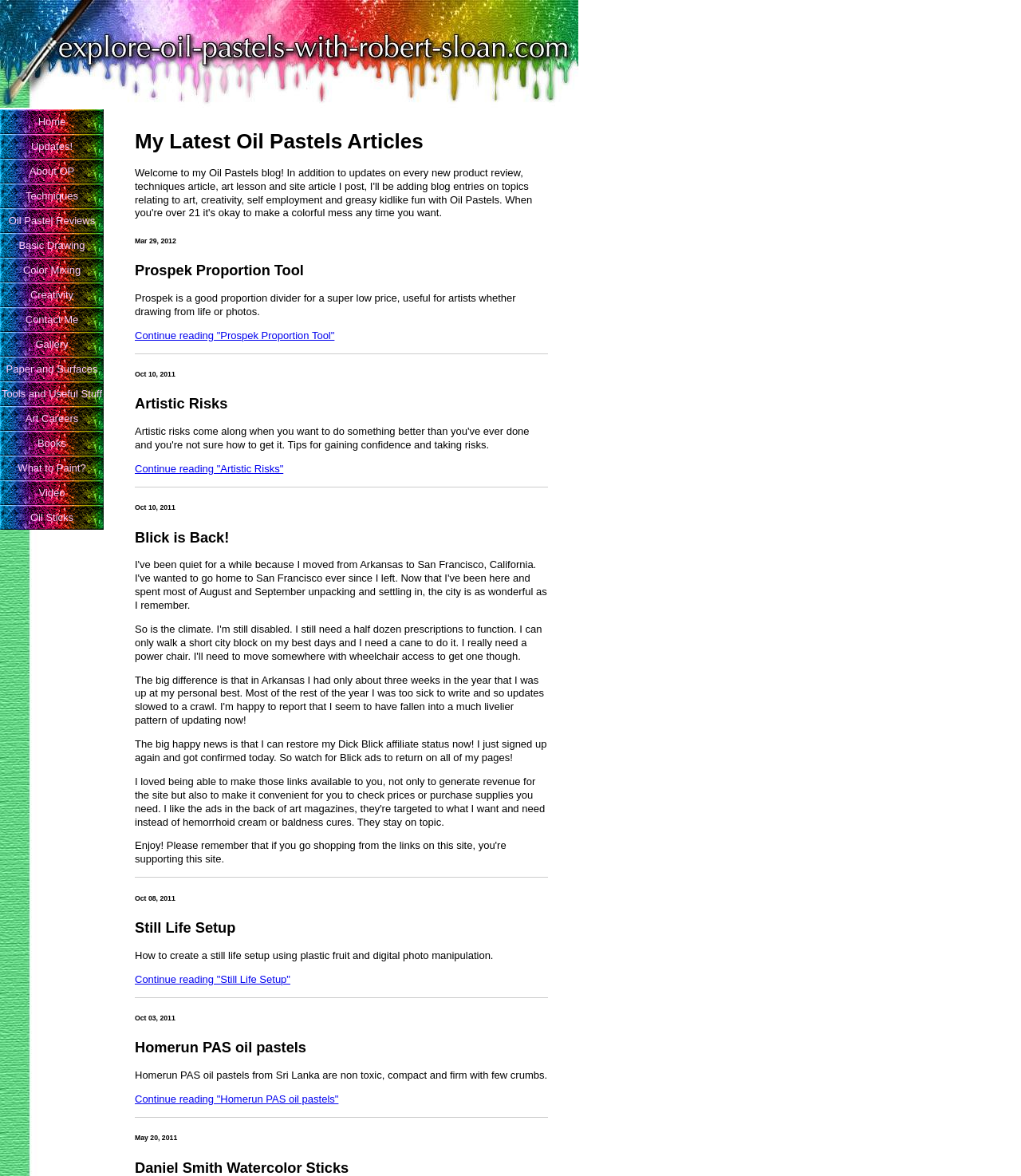Determine the main heading of the webpage and generate its text.

My Latest Oil Pastels Articles